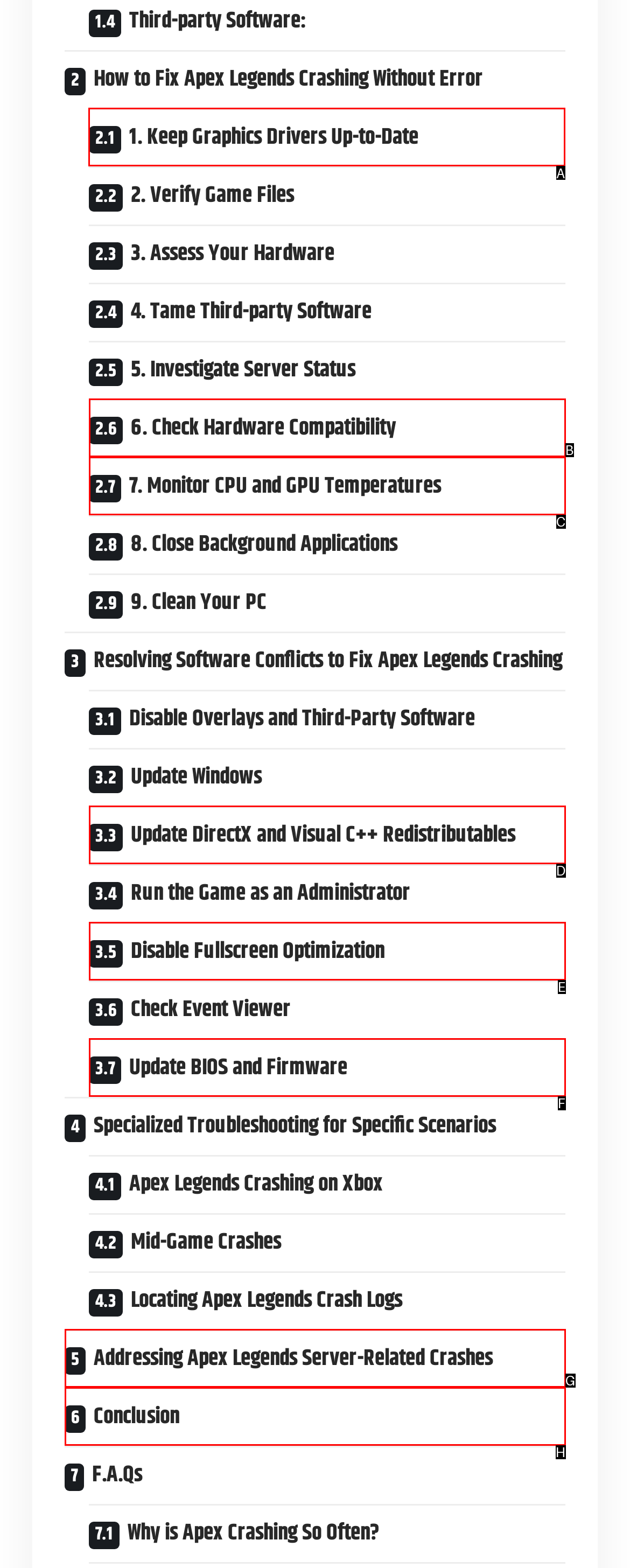Tell me which one HTML element I should click to complete the following instruction: Click the Queknow logo
Answer with the option's letter from the given choices directly.

None